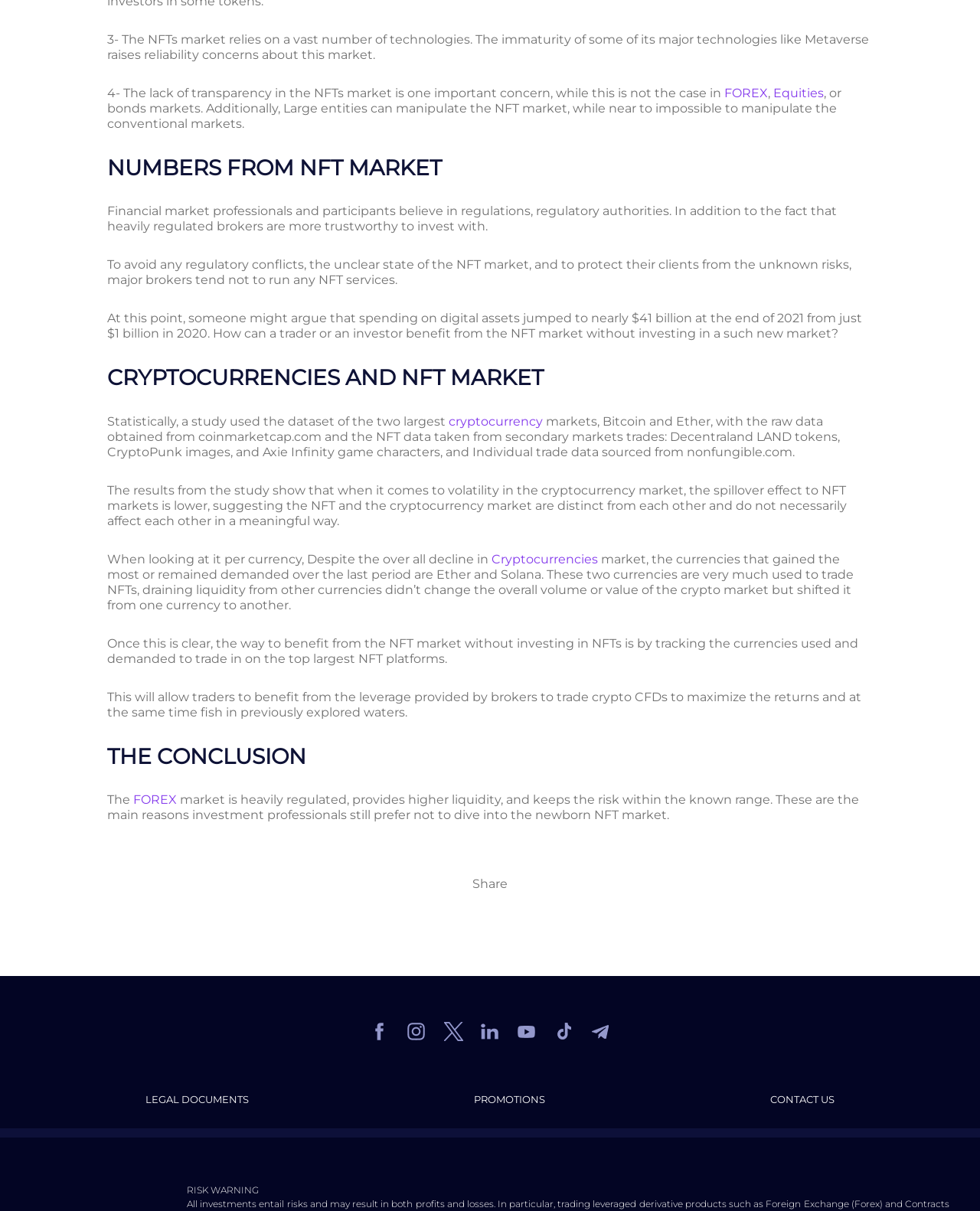Kindly respond to the following question with a single word or a brief phrase: 
Why do investment professionals prefer not to invest in the NFT market?

Regulation and risk